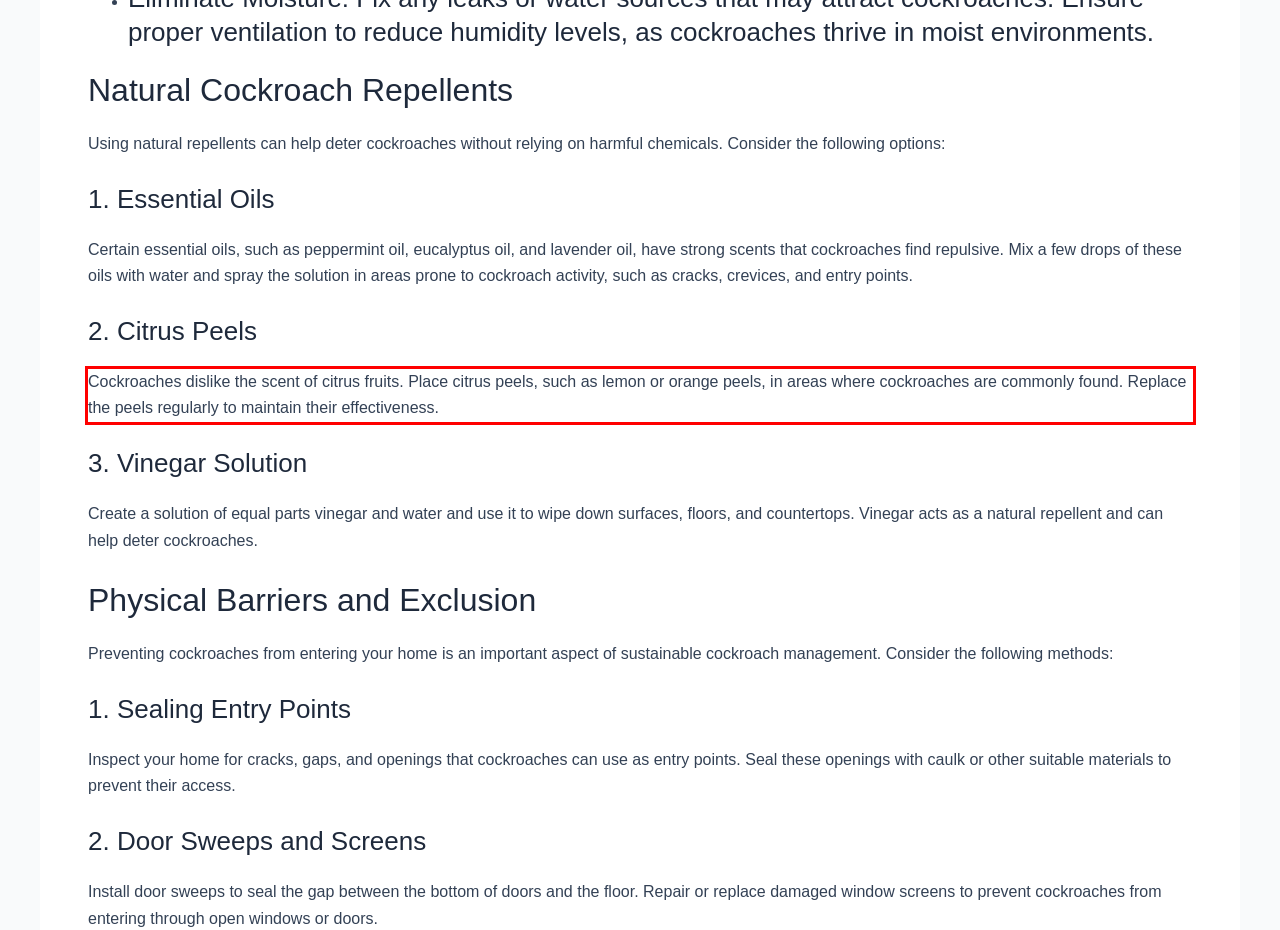By examining the provided screenshot of a webpage, recognize the text within the red bounding box and generate its text content.

Cockroaches dislike the scent of citrus fruits. Place citrus peels, such as lemon or orange peels, in areas where cockroaches are commonly found. Replace the peels regularly to maintain their effectiveness.